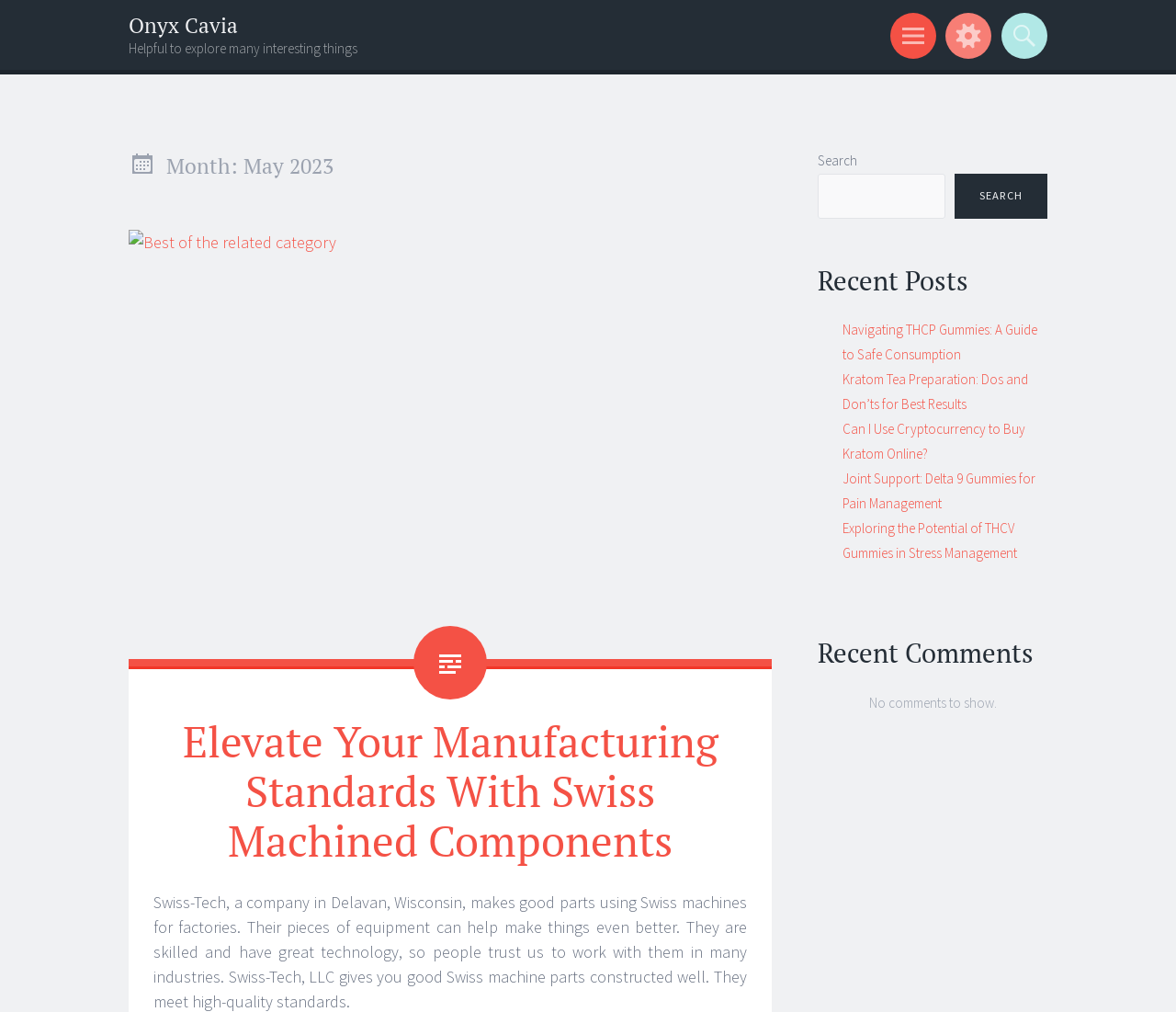Please identify the bounding box coordinates of the clickable area that will allow you to execute the instruction: "Read the post about Navigating THCP Gummies".

[0.716, 0.317, 0.882, 0.359]